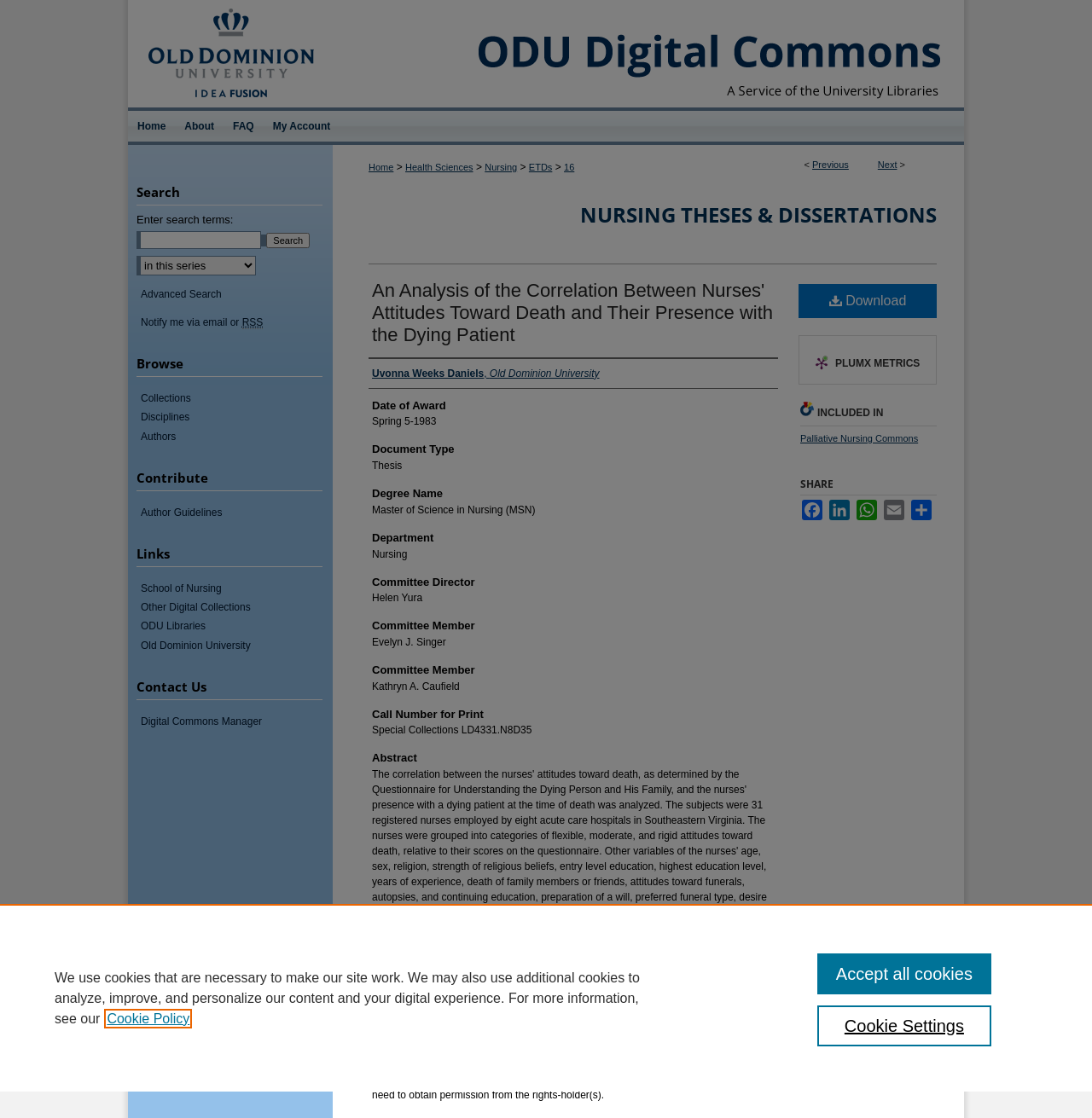Calculate the bounding box coordinates for the UI element based on the following description: "Authors". Ensure the coordinates are four float numbers between 0 and 1, i.e., [left, top, right, bottom].

[0.129, 0.385, 0.305, 0.396]